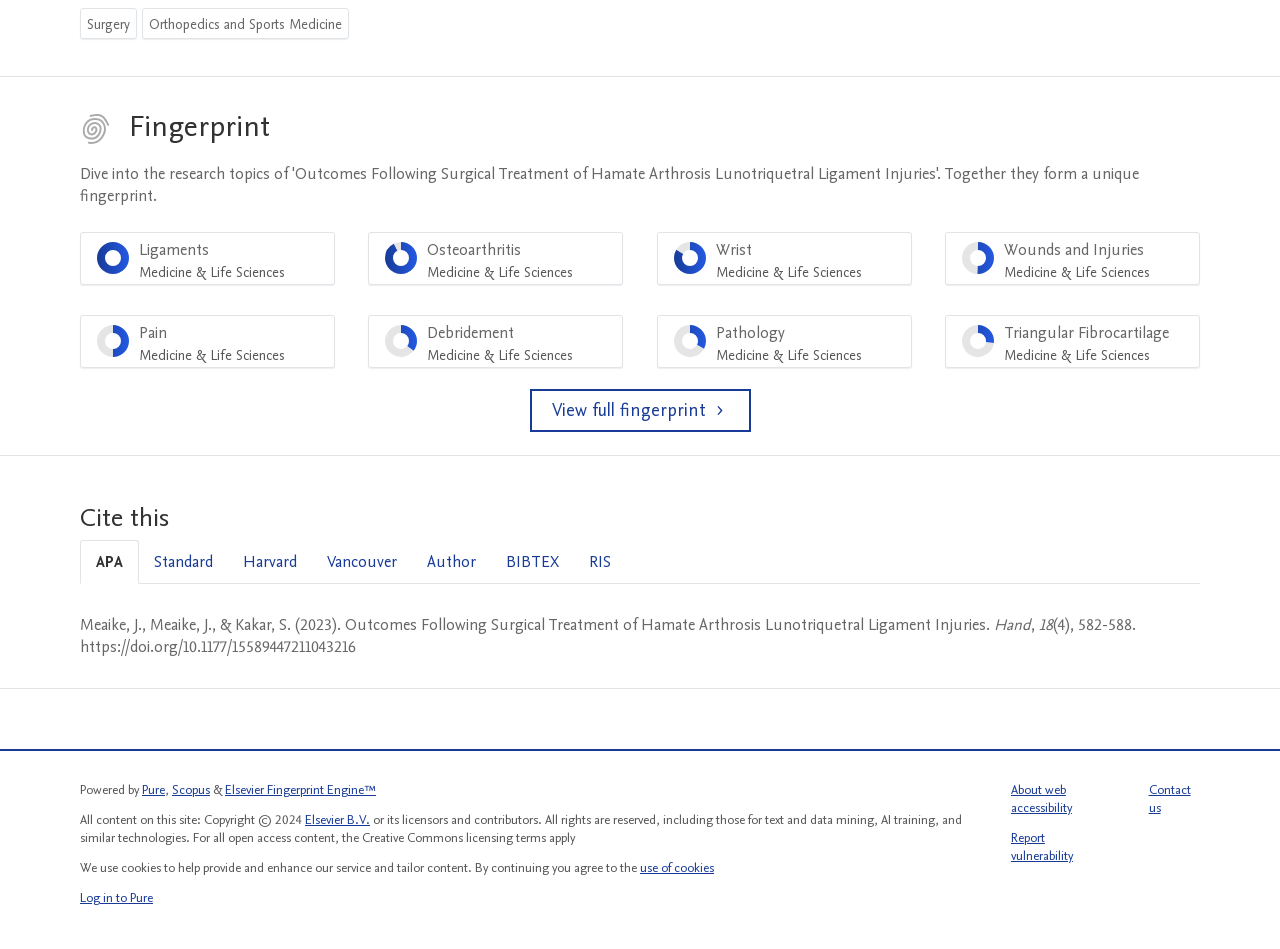Determine the bounding box coordinates of the region I should click to achieve the following instruction: "View Scopus". Ensure the bounding box coordinates are four float numbers between 0 and 1, i.e., [left, top, right, bottom].

[0.134, 0.823, 0.164, 0.842]